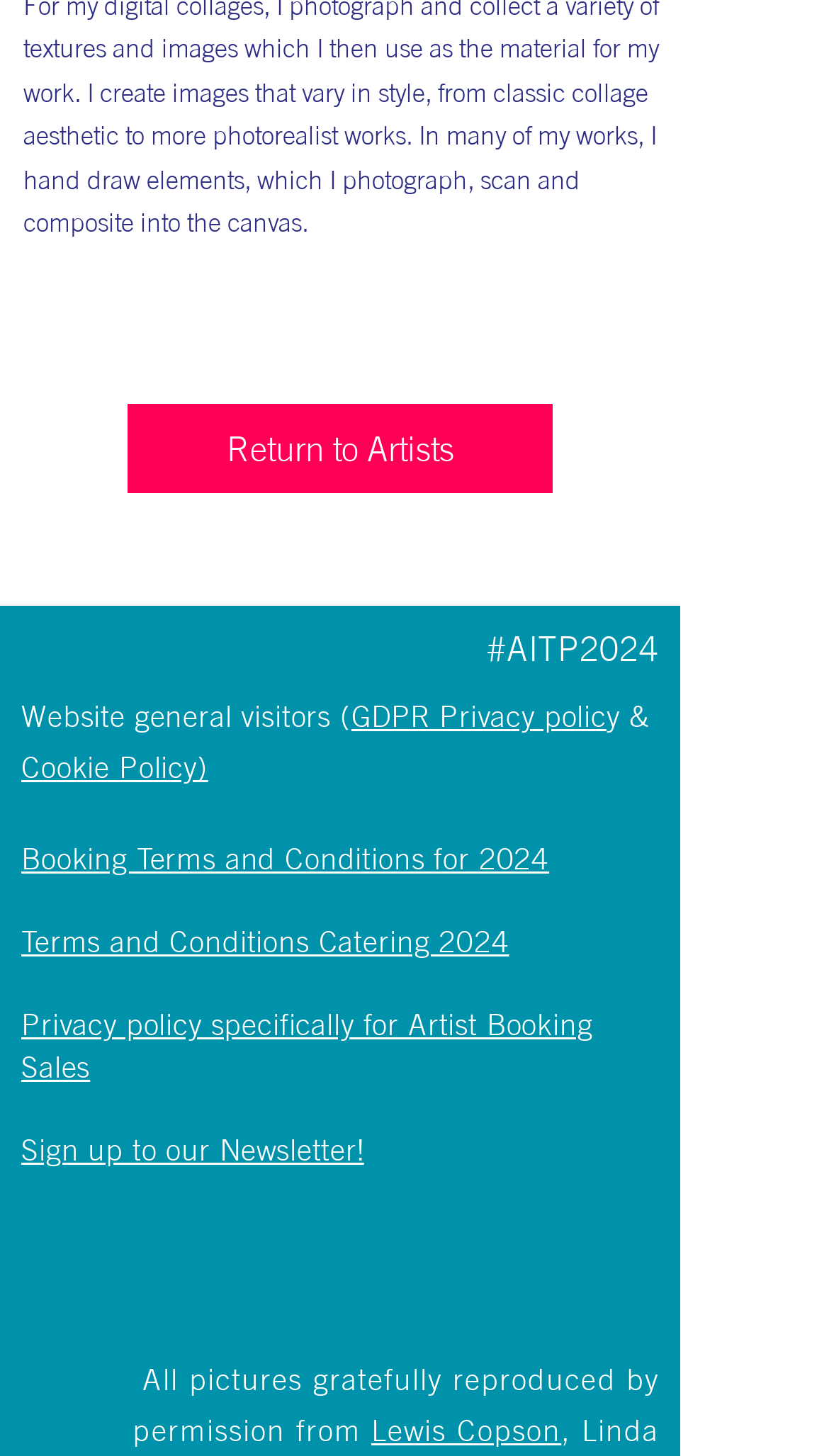Extract the bounding box of the UI element described as: "Cookie Policy)".

[0.026, 0.514, 0.251, 0.539]